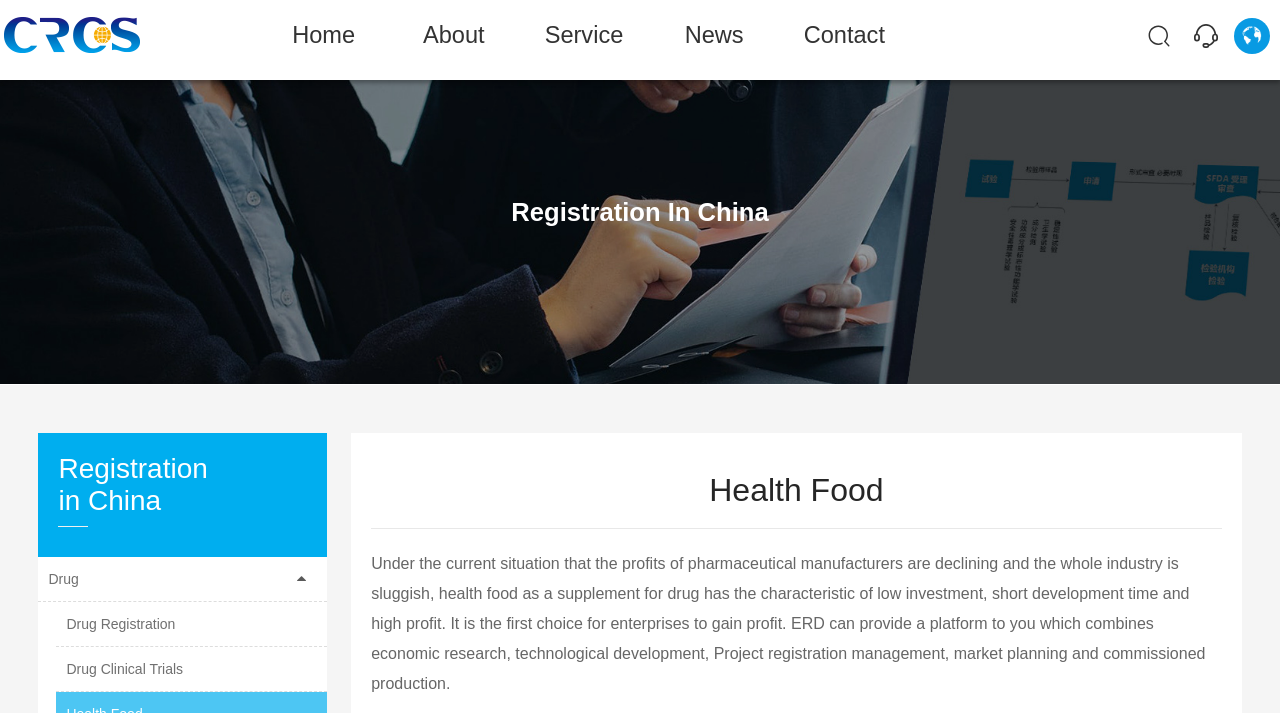What is the position of the 'Contact' link?
Answer the question with a single word or phrase, referring to the image.

At the top right